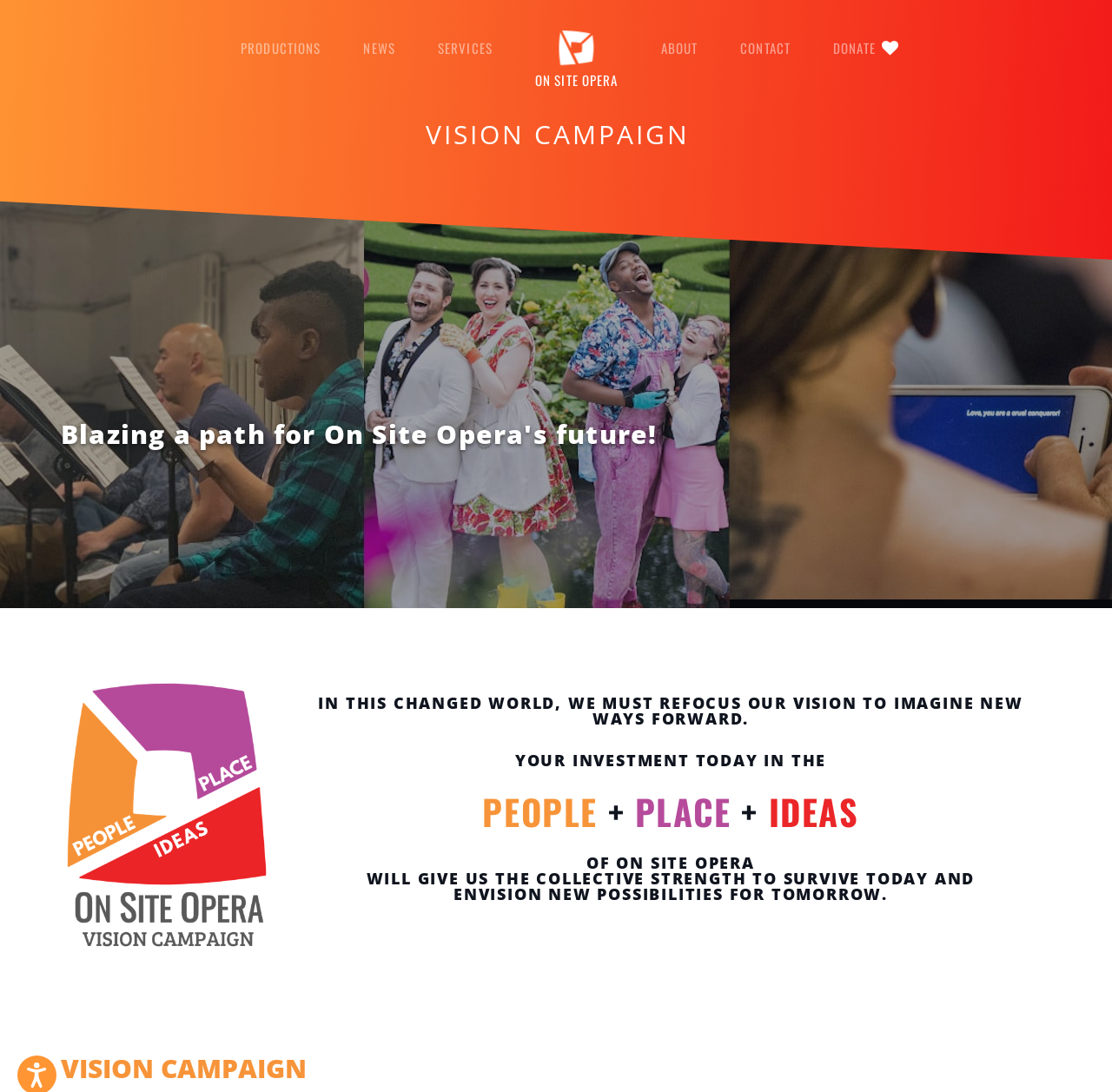Identify the bounding box for the UI element described as: "Skip to Footer↵ENTER". The coordinates should be four float numbers between 0 and 1, i.e., [left, top, right, bottom].

[0.016, 0.04, 0.207, 0.085]